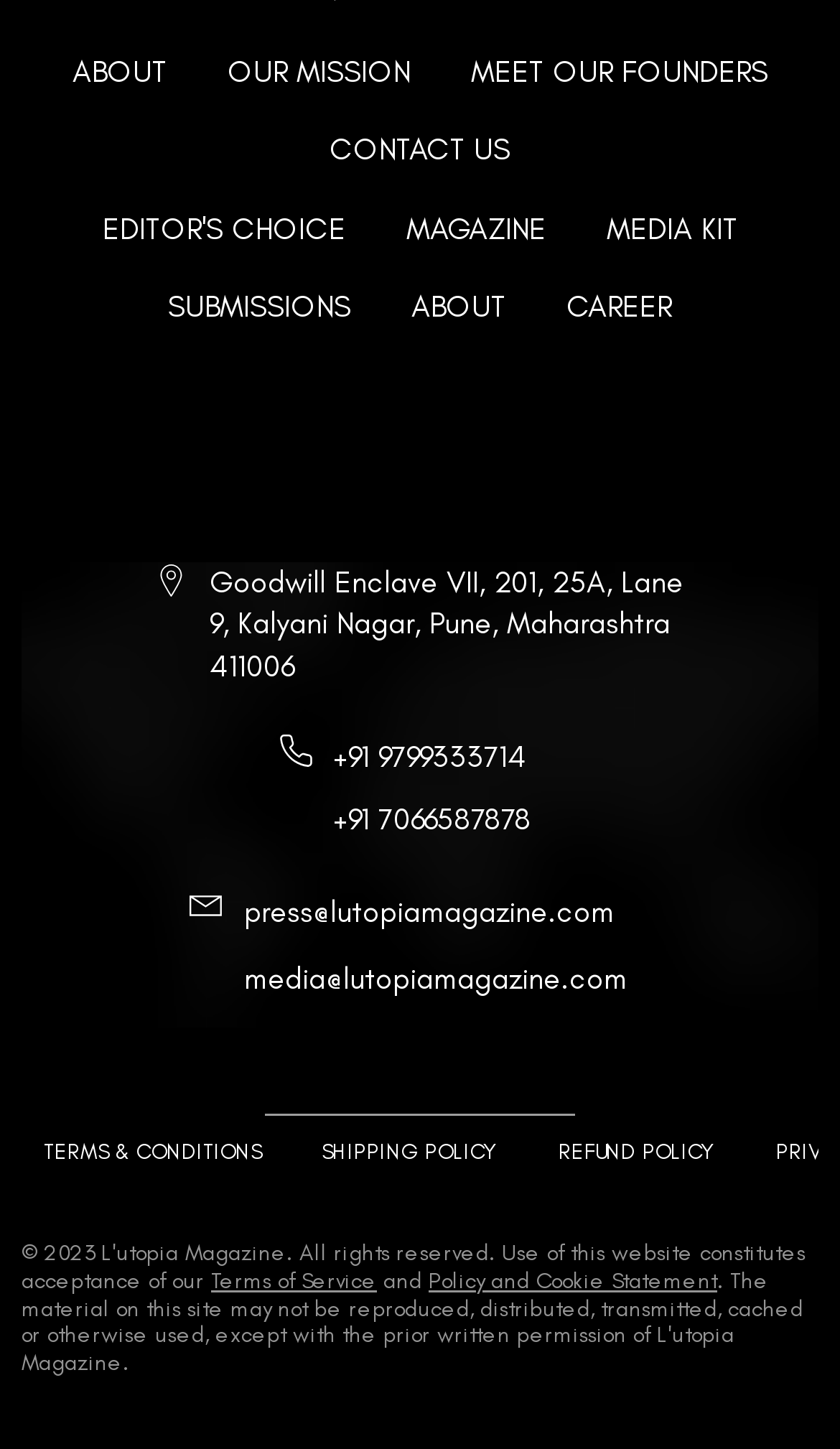Refer to the image and offer a detailed explanation in response to the question: What is the copyright year of L'utopia Magazine?

The copyright year can be found at the bottom of the webpage, in the first heading element, which states '© 2023 L'utopia Magazine. All rights reserved.'